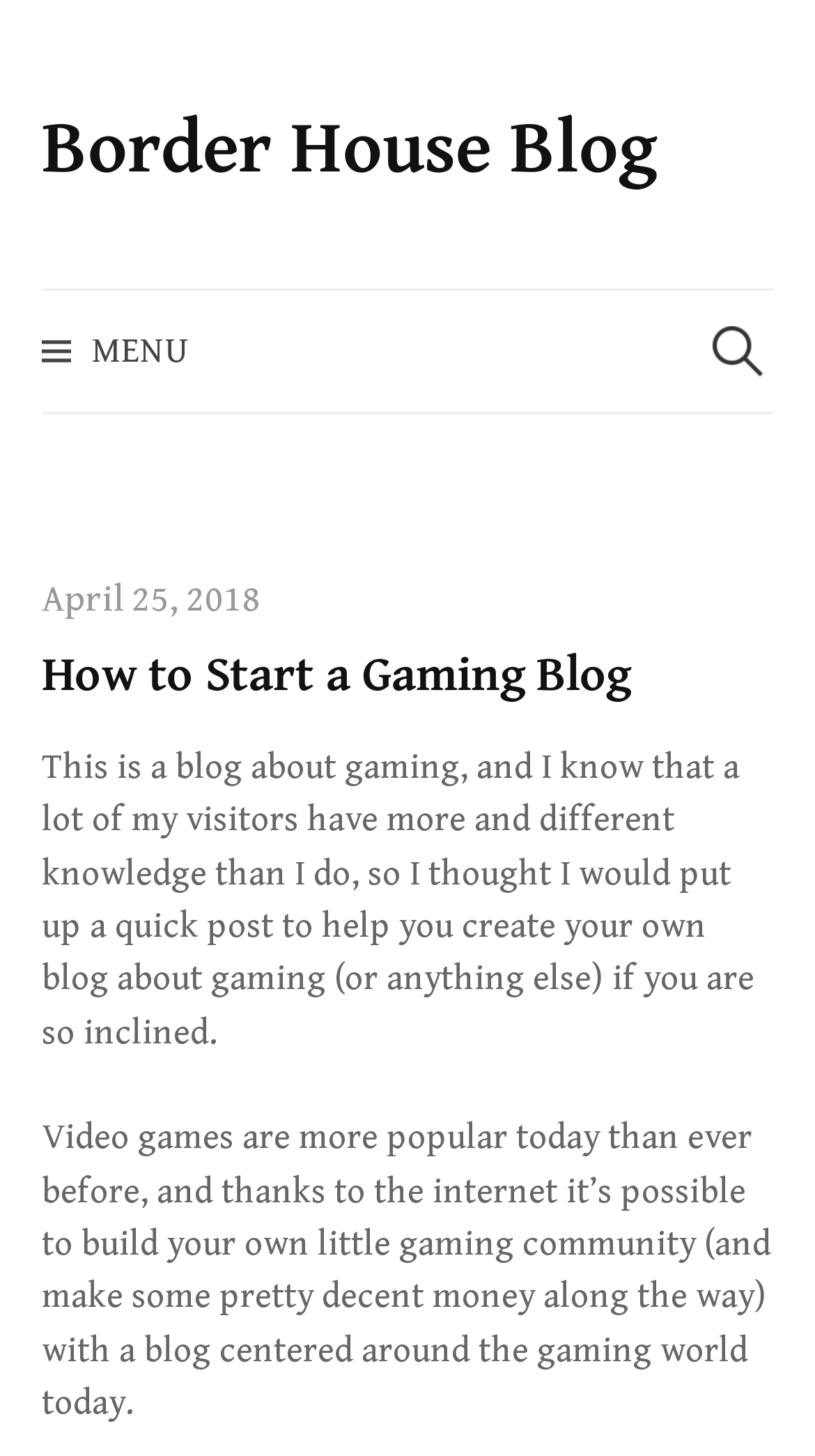Using the elements shown in the image, answer the question comprehensively: What is the purpose of the blog post?

The purpose of the blog post is to help create a gaming blog, as indicated by the text '...put up a quick post to help you create your own blog...' and the context of the webpage.